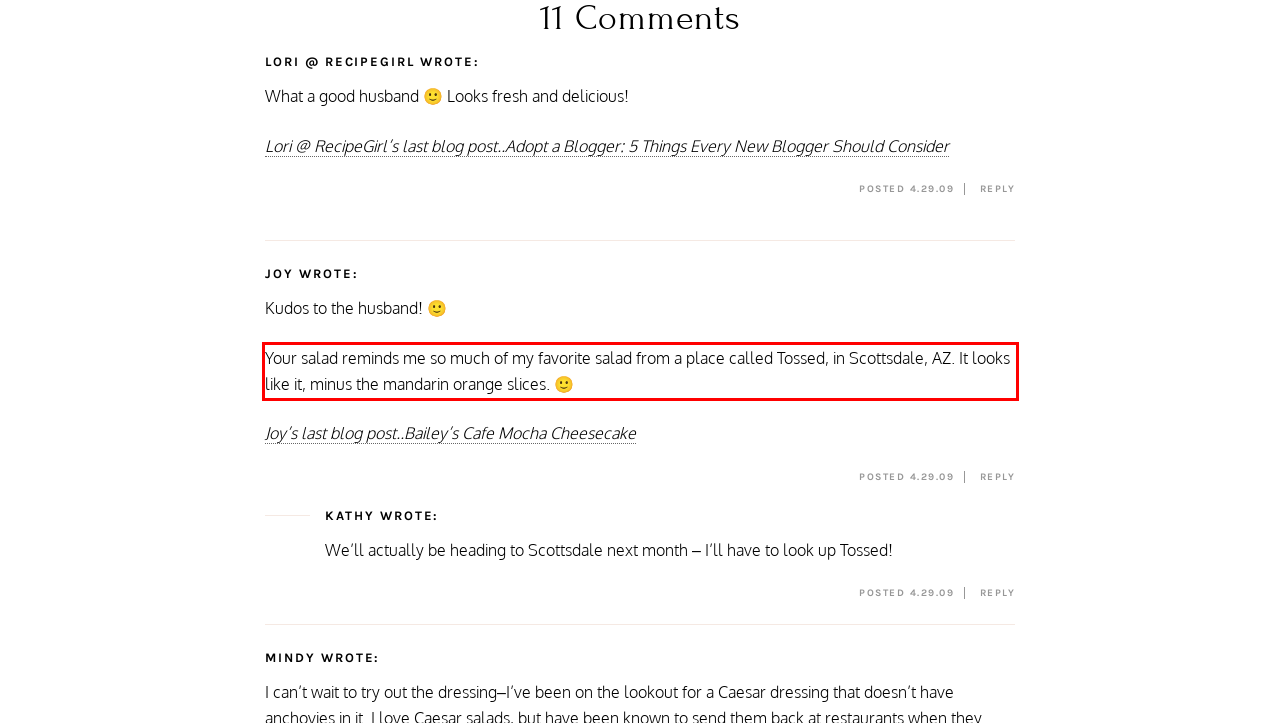Analyze the screenshot of the webpage and extract the text from the UI element that is inside the red bounding box.

Your salad reminds me so much of my favorite salad from a place called Tossed, in Scottsdale, AZ. It looks like it, minus the mandarin orange slices. 🙂